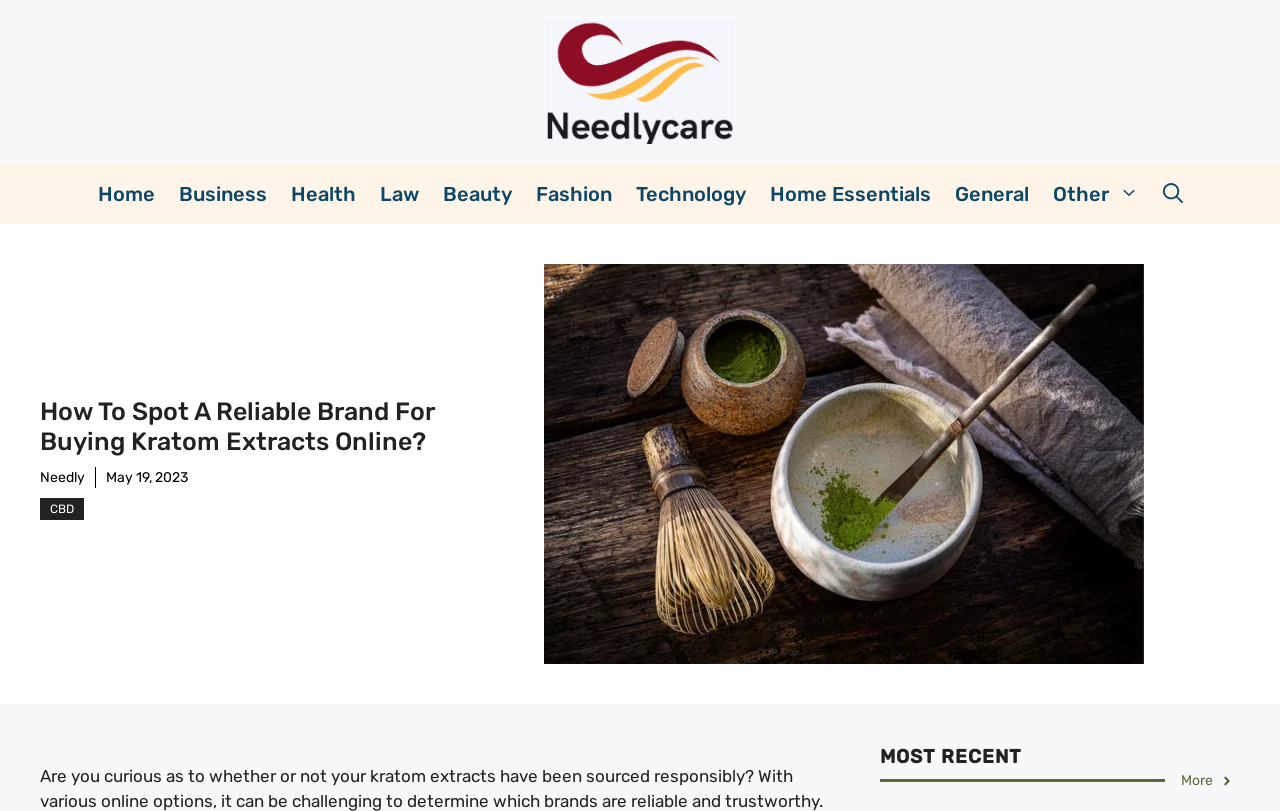Answer the question below in one word or phrase:
How many categories are listed in the navigation menu?

11